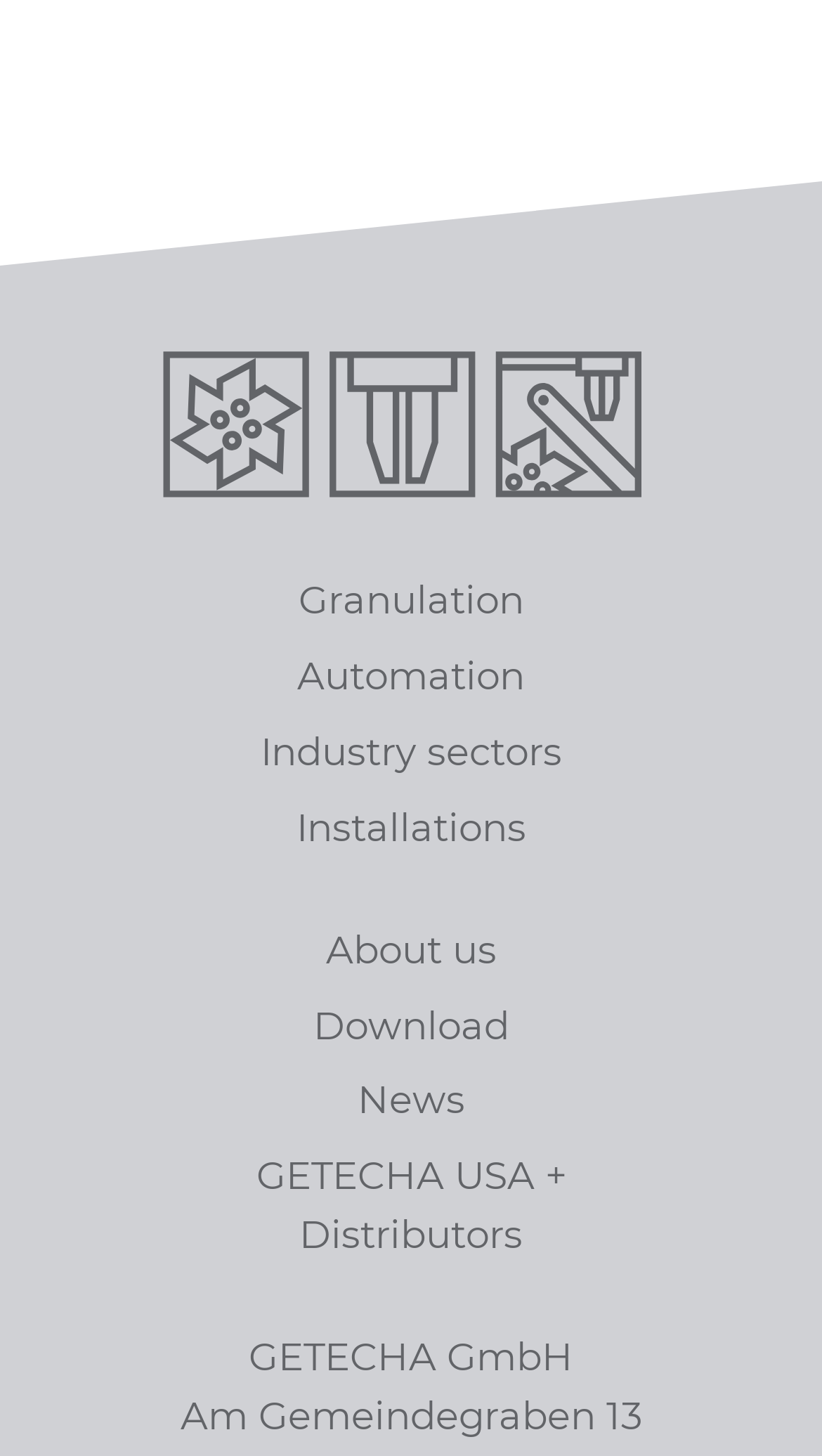Answer the question with a single word or phrase: 
How many main categories are there?

3